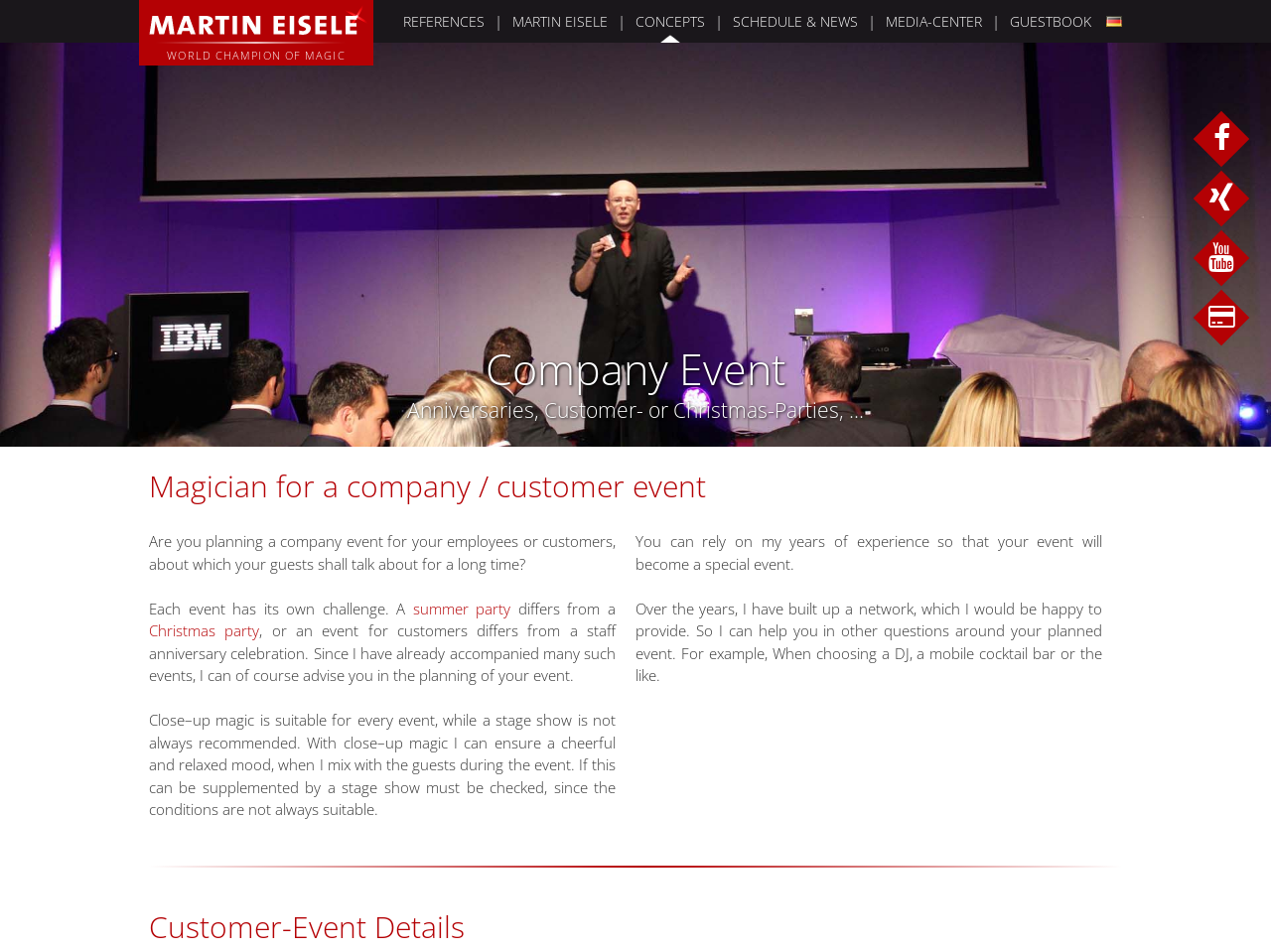Please identify the bounding box coordinates for the region that you need to click to follow this instruction: "Click on the link to view magician's references".

[0.309, 0.0, 0.389, 0.045]